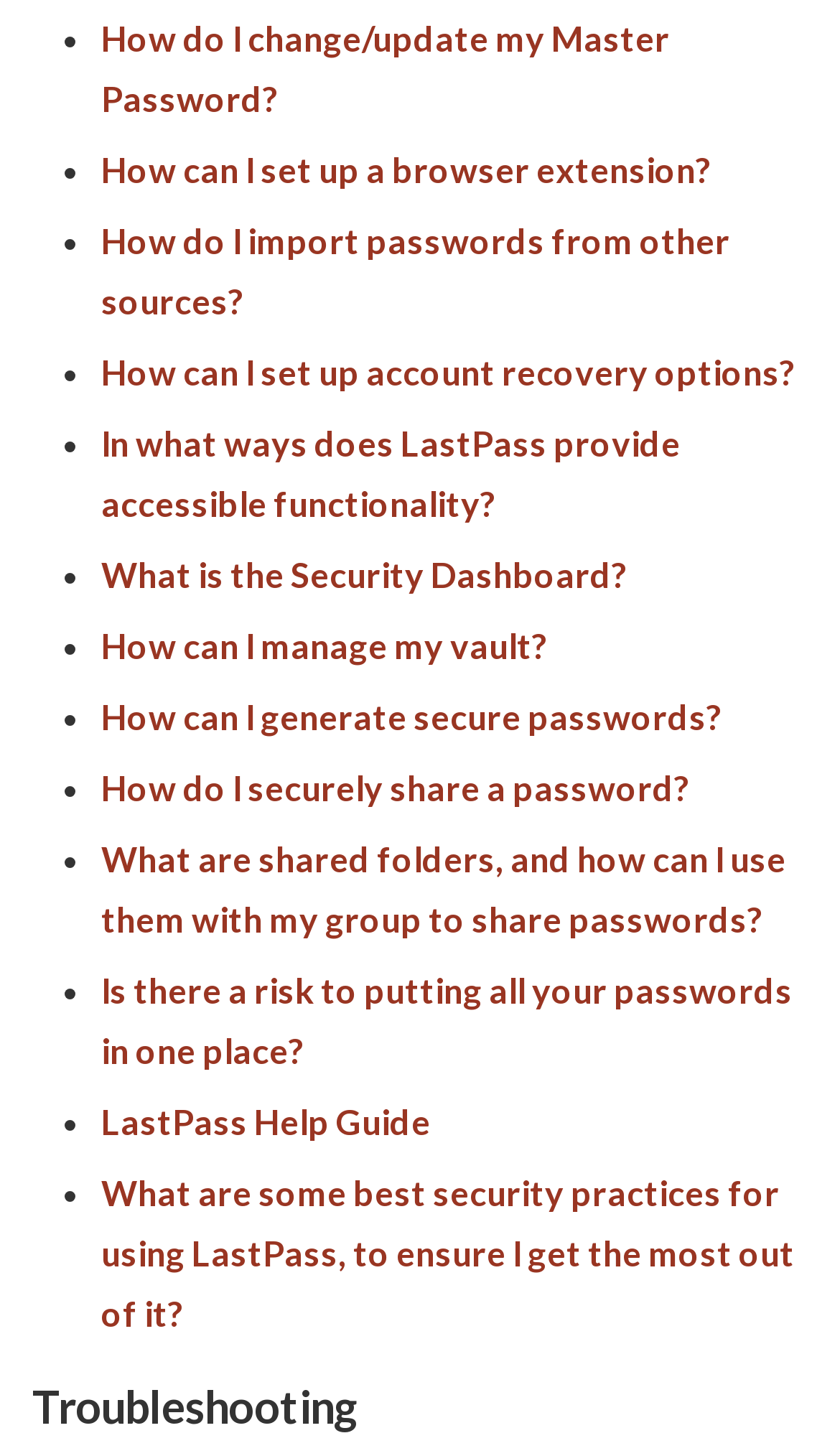Respond with a single word or short phrase to the following question: 
How can I securely share a password?

Through LastPass